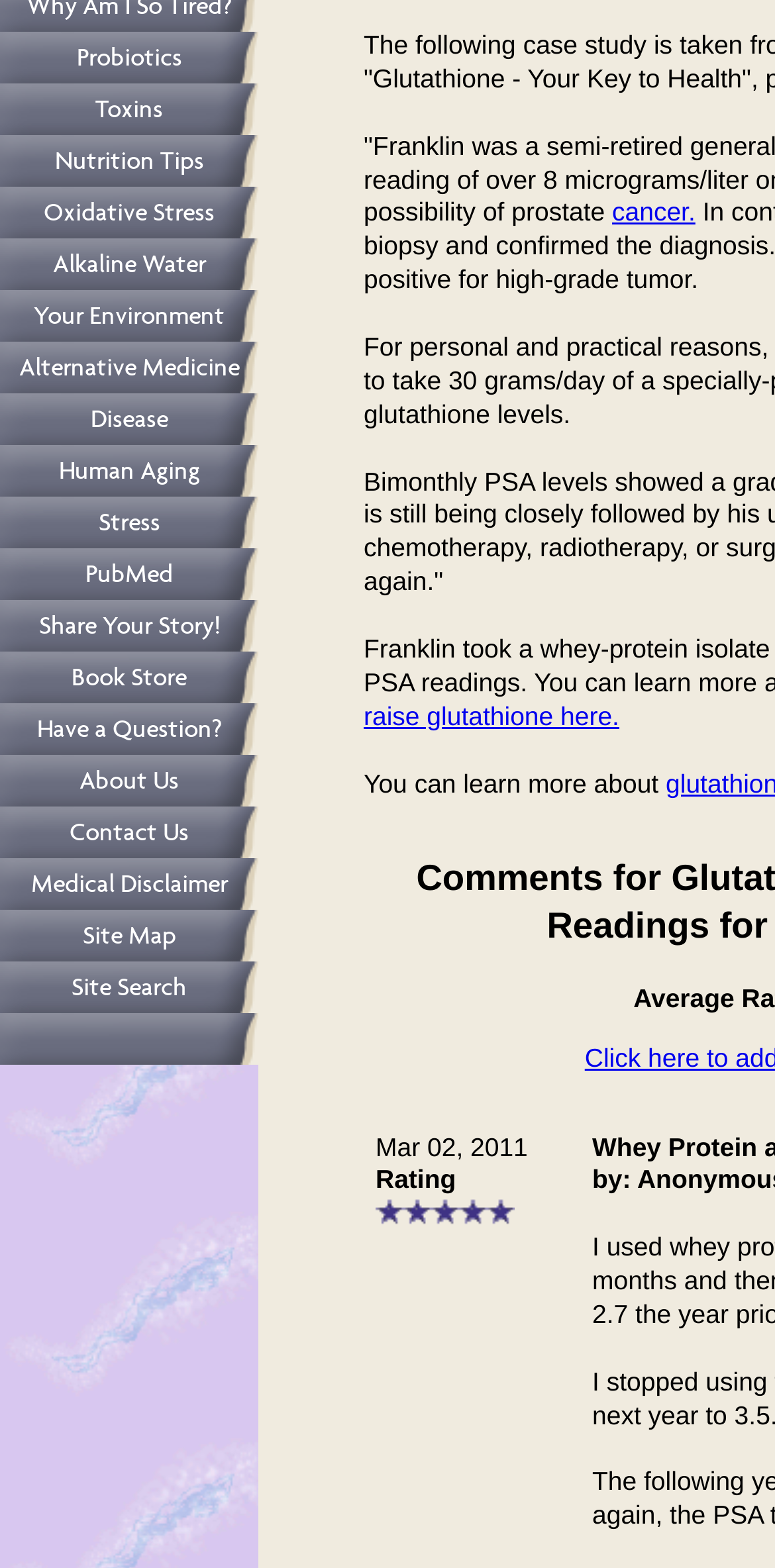Determine the bounding box coordinates for the UI element described. Format the coordinates as (top-left x, top-left y, bottom-right x, bottom-right y) and ensure all values are between 0 and 1. Element description: Probiotics

[0.0, 0.02, 0.333, 0.053]